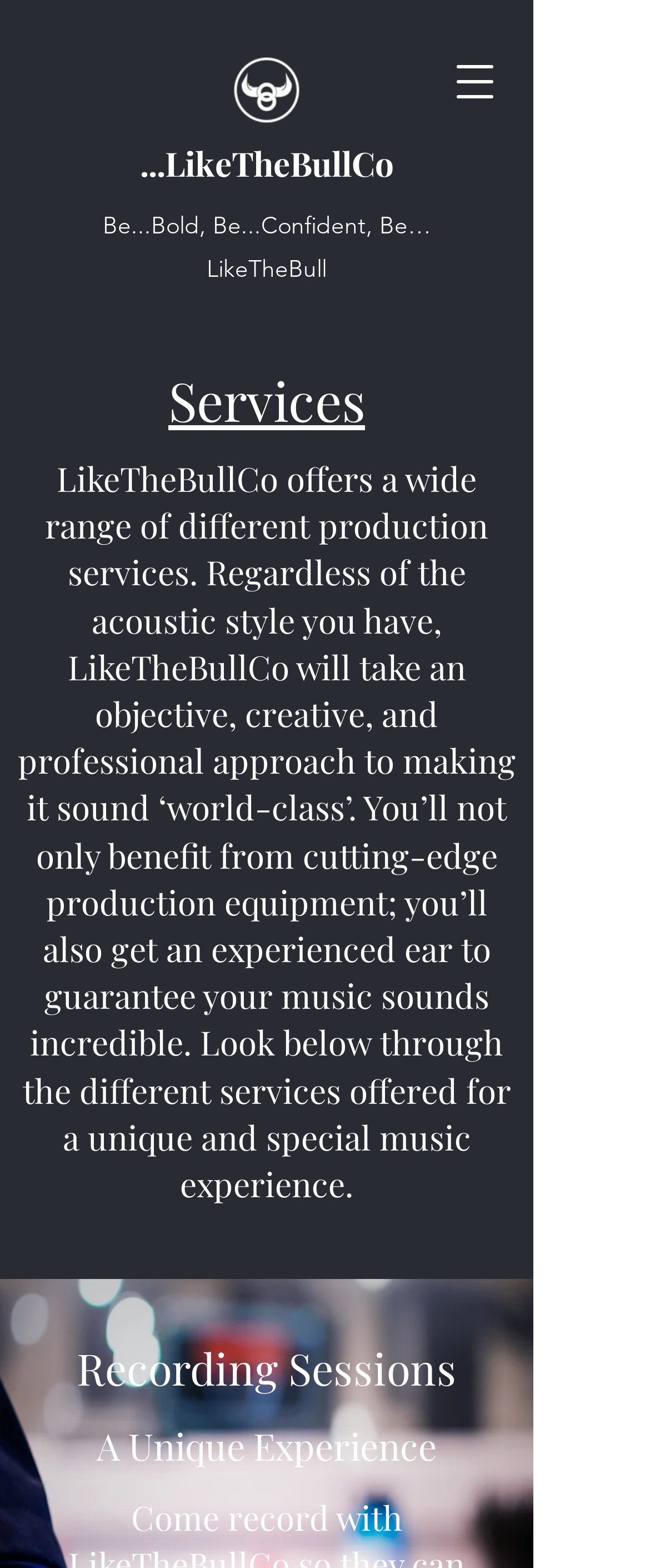Using a single word or phrase, answer the following question: 
What is the logo image filename?

TORO-LOGO-WHITE.png